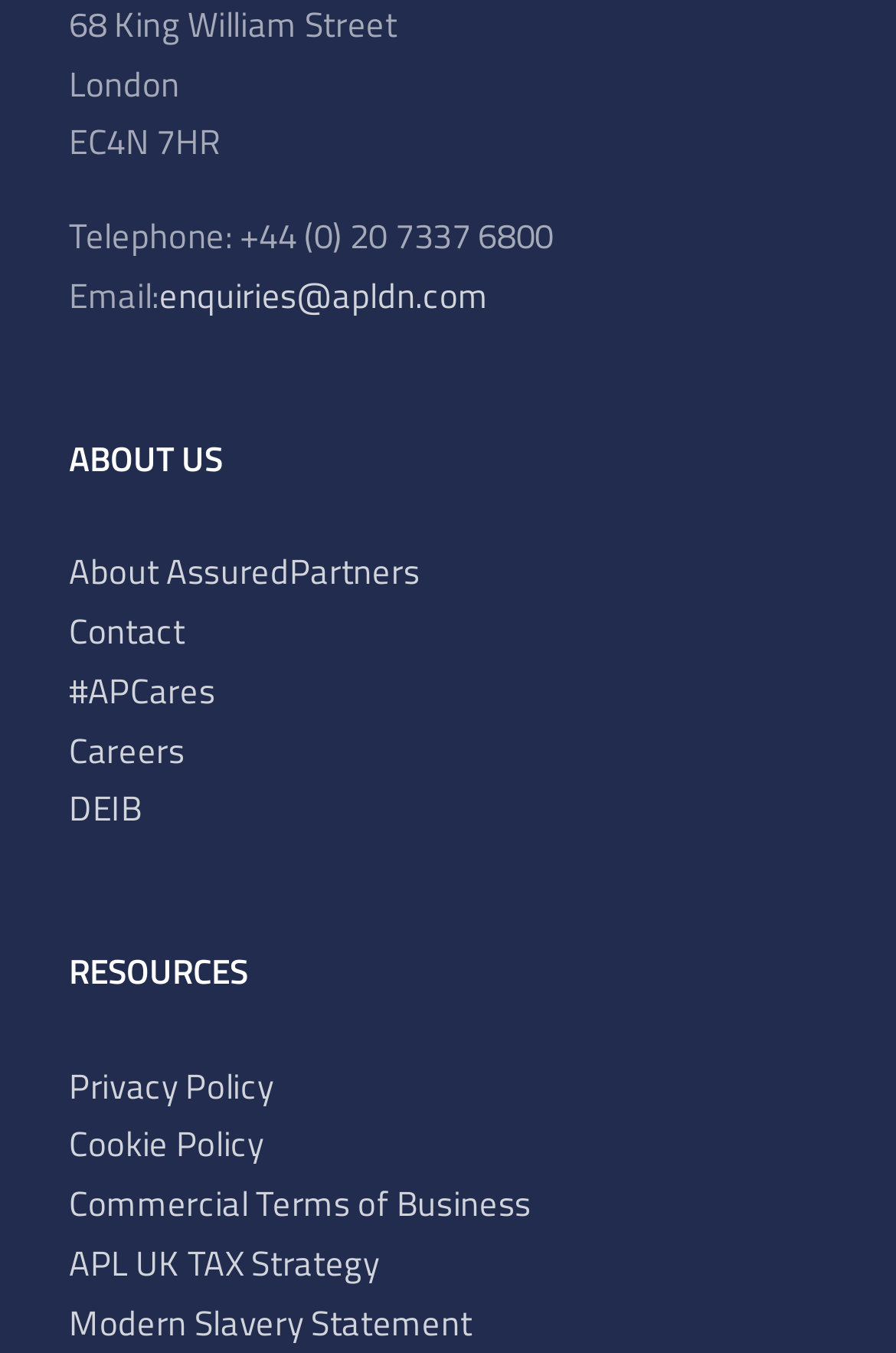Please reply with a single word or brief phrase to the question: 
How many links are there under the 'ABOUT US' heading?

4